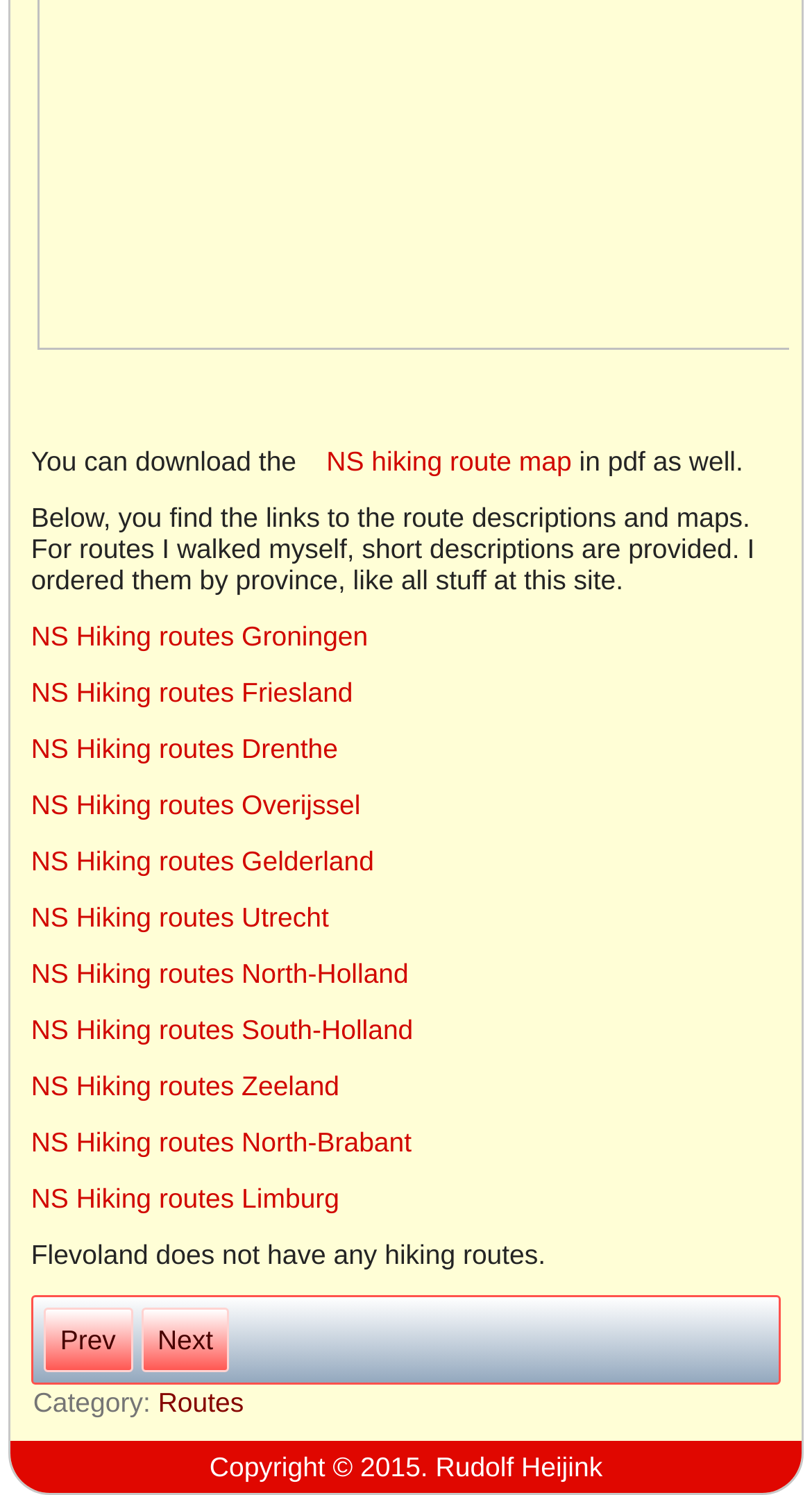Please provide a one-word or phrase answer to the question: 
How many provinces are listed for hiking routes?

12